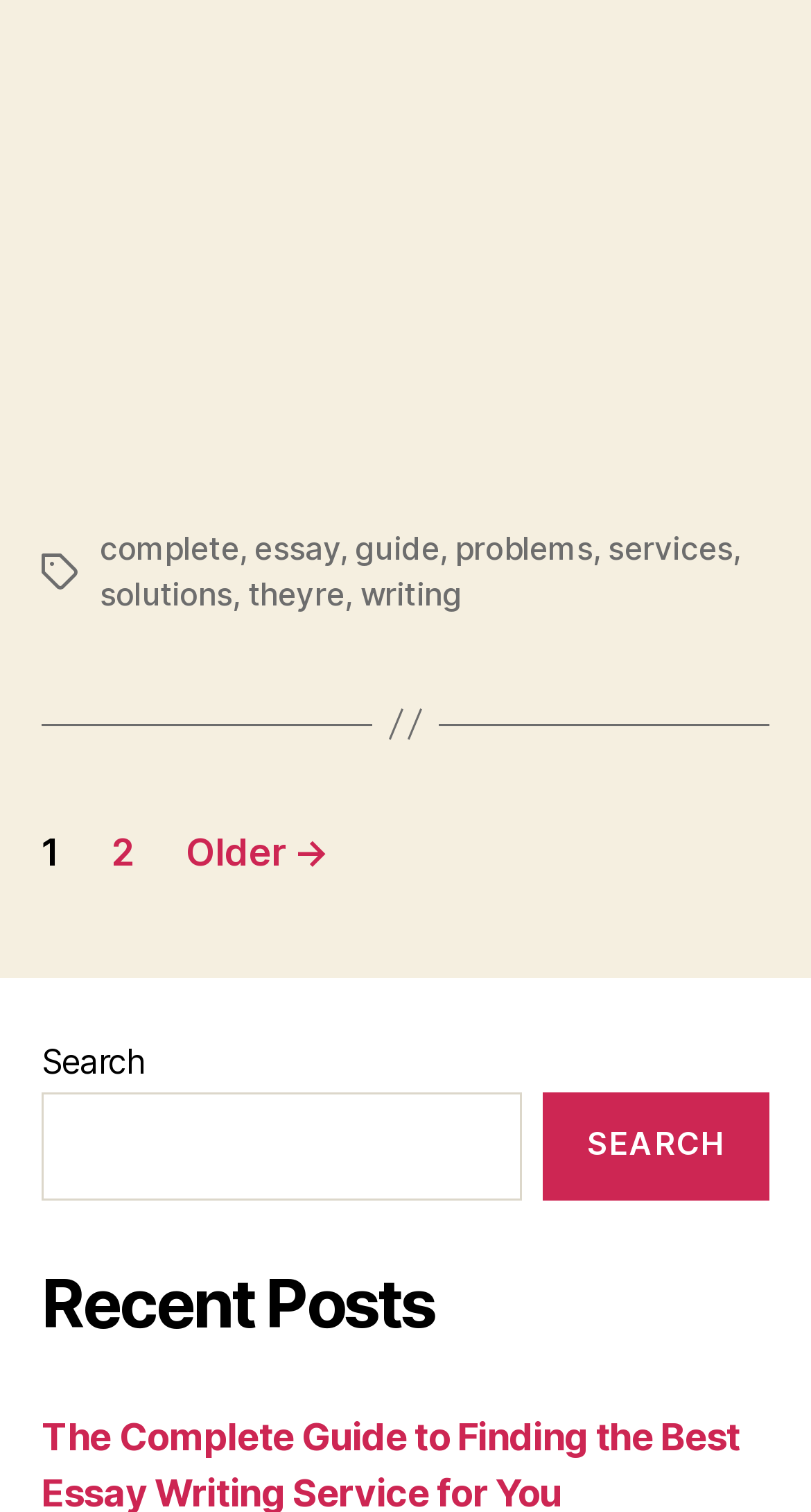Please provide a one-word or phrase answer to the question: 
What is the last item in the 'Posts navigation' section?

Older